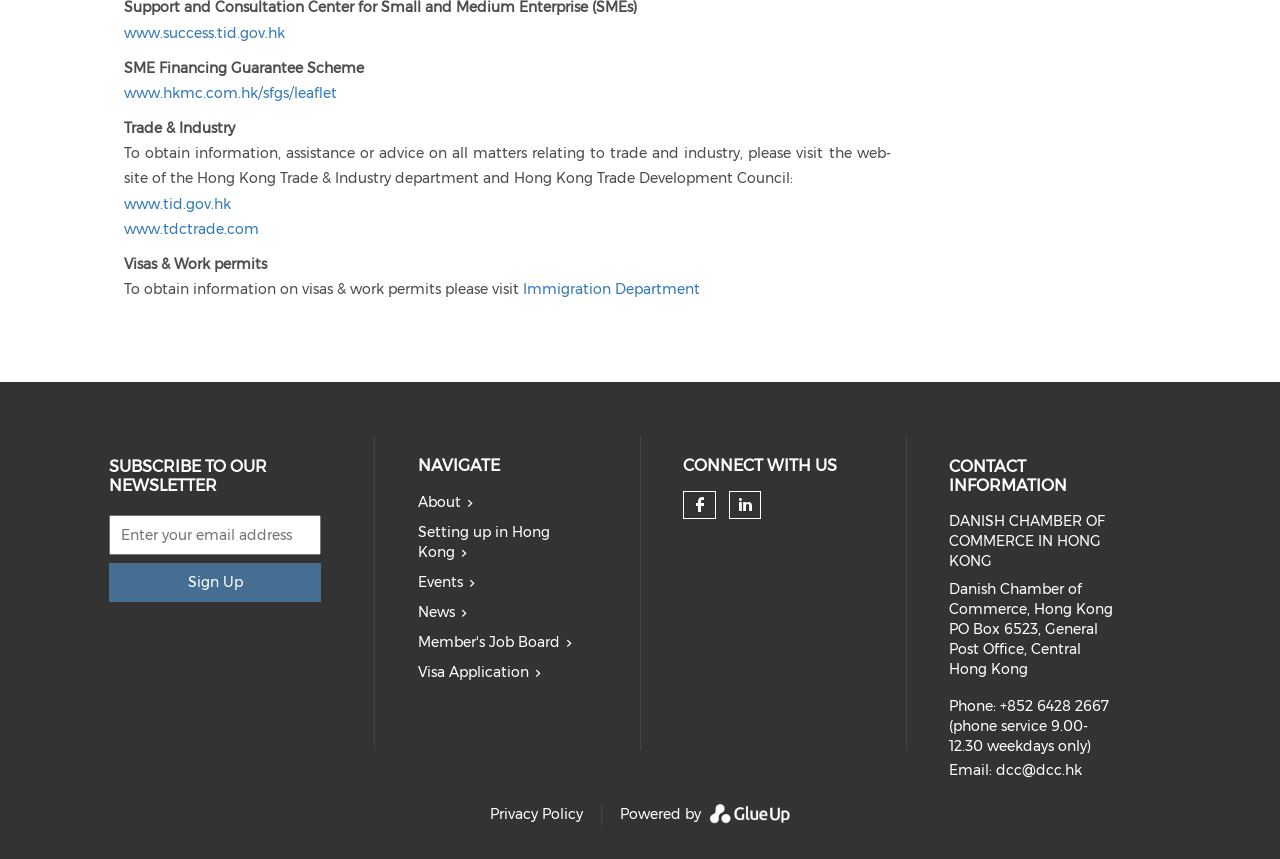Determine the coordinates of the bounding box for the clickable area needed to execute this instruction: "Subscribe to the newsletter".

[0.085, 0.6, 0.251, 0.647]